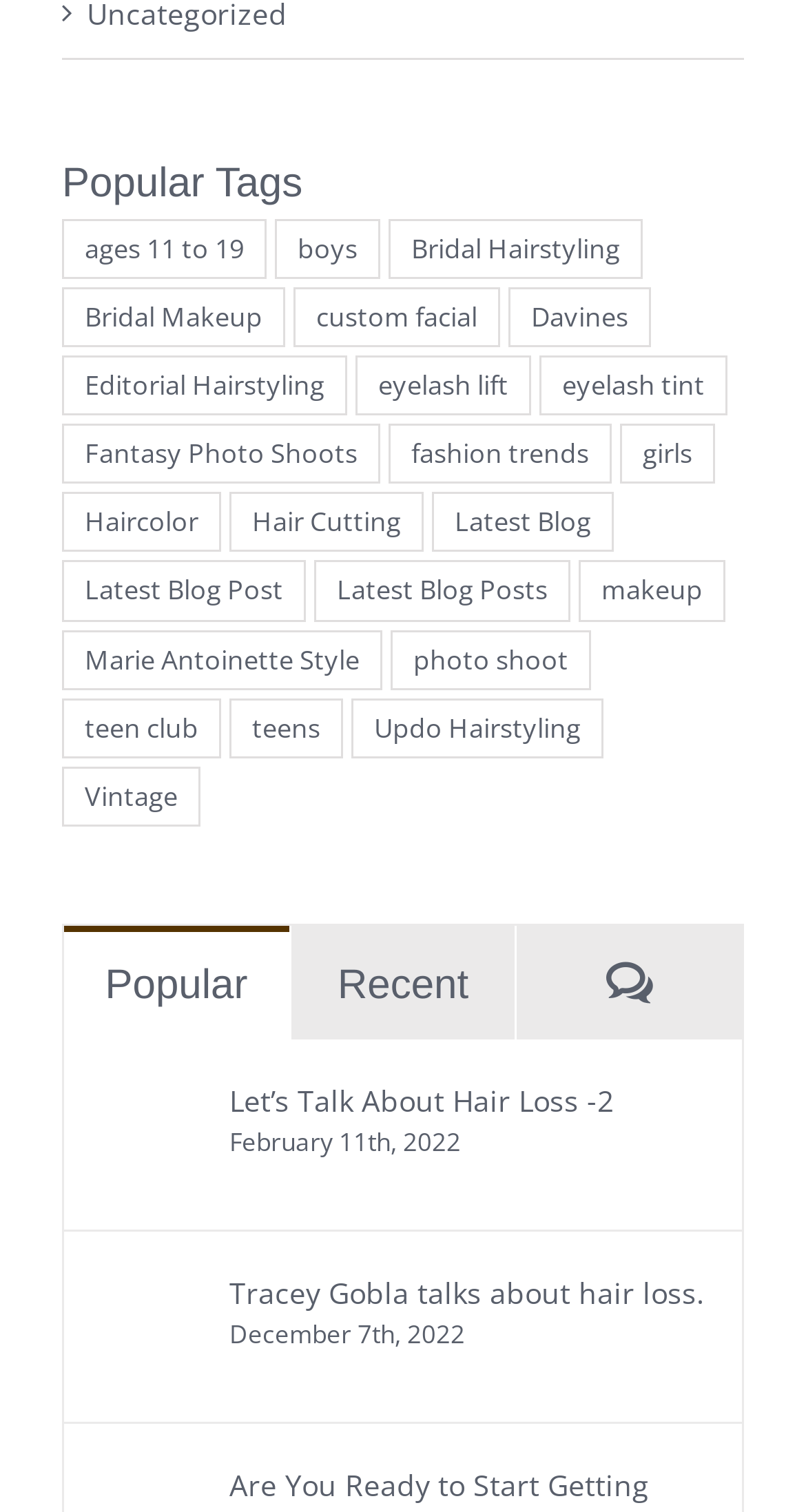Can you provide the bounding box coordinates for the element that should be clicked to implement the instruction: "Click on 'ages 11 to 19'"?

[0.077, 0.145, 0.331, 0.185]